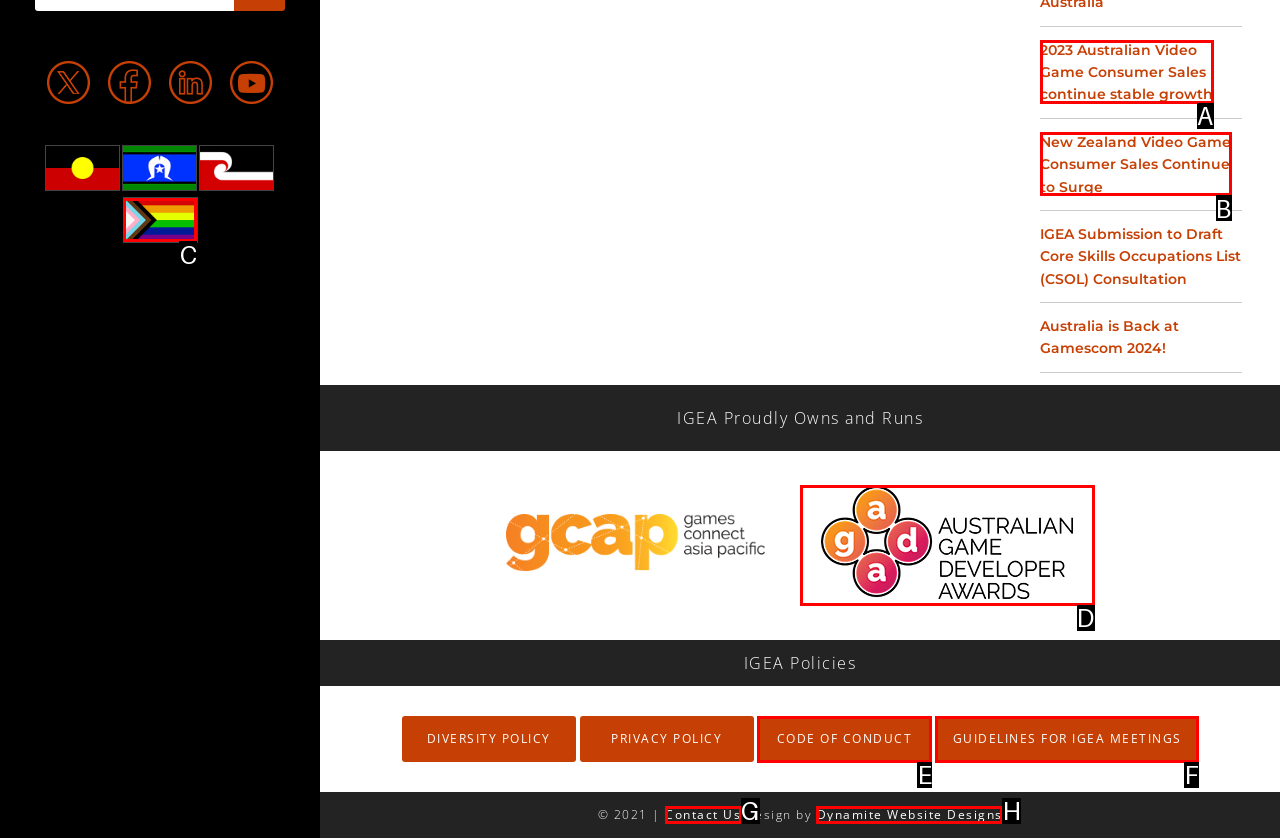Select the appropriate option that fits: Dynamite Website Designs
Reply with the letter of the correct choice.

H